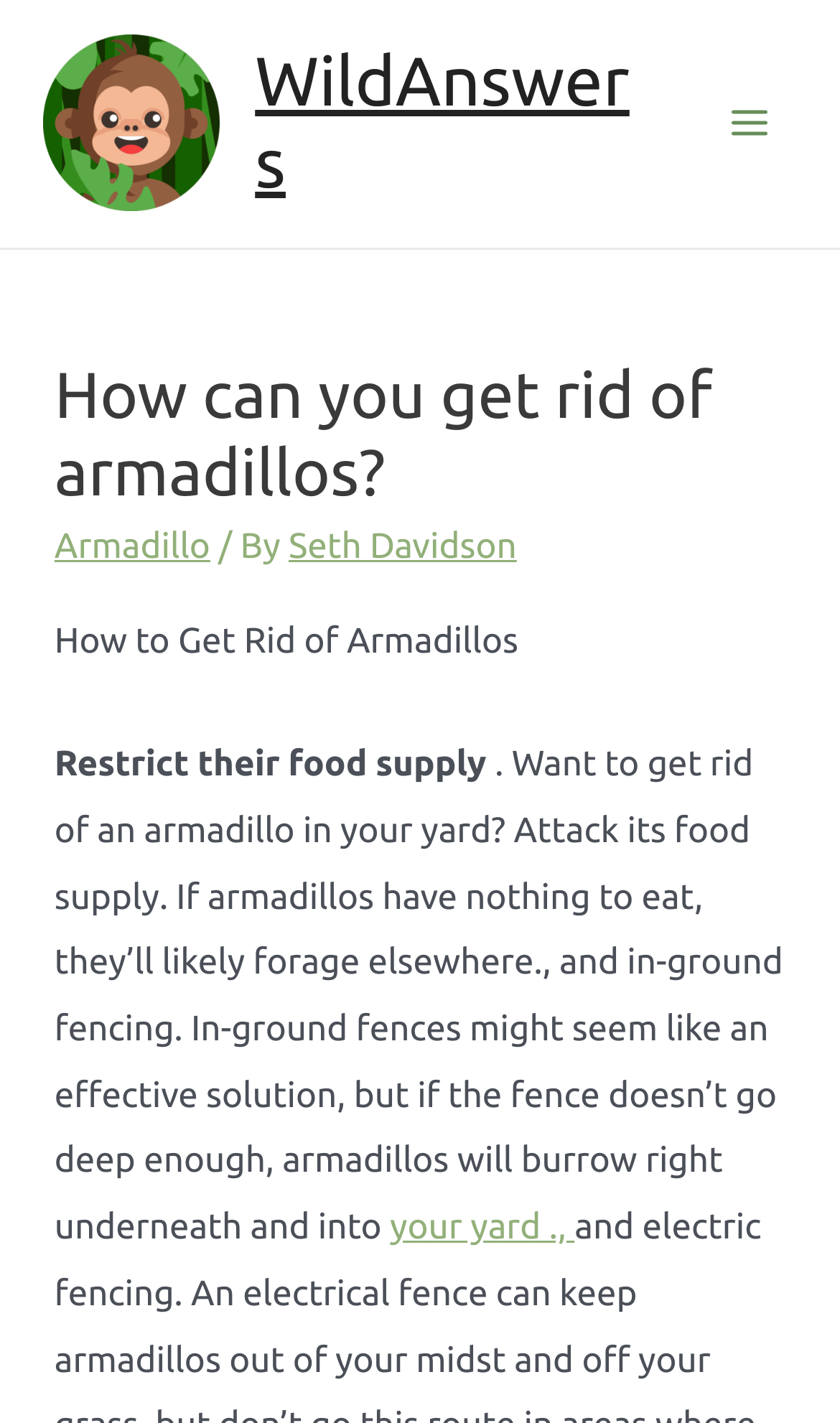Create an in-depth description of the webpage, covering main sections.

The webpage is about getting rid of armadillos in your yard. At the top left, there is a logo of "WildAnswers" with a link to the website. Next to the logo, there is a link to "WildAnswers" again. On the top right, there is a button labeled "Main Menu" with an icon. 

Below the top section, there is a header section that spans almost the entire width of the page. The header contains a heading that reads "How can you get rid of armadillos?" followed by a link to "Armadillo" and a text "/ By" and then a link to "Seth Davidson". 

Under the header, there are three paragraphs of text. The first paragraph is a title that reads "How to Get Rid of Armadillos". The second paragraph is a subtitle that reads "Restrict their food supply". The third paragraph is a longer text that explains how to get rid of armadillos by restricting their food supply and using in-ground fencing. The paragraph also contains a link to "your yard."